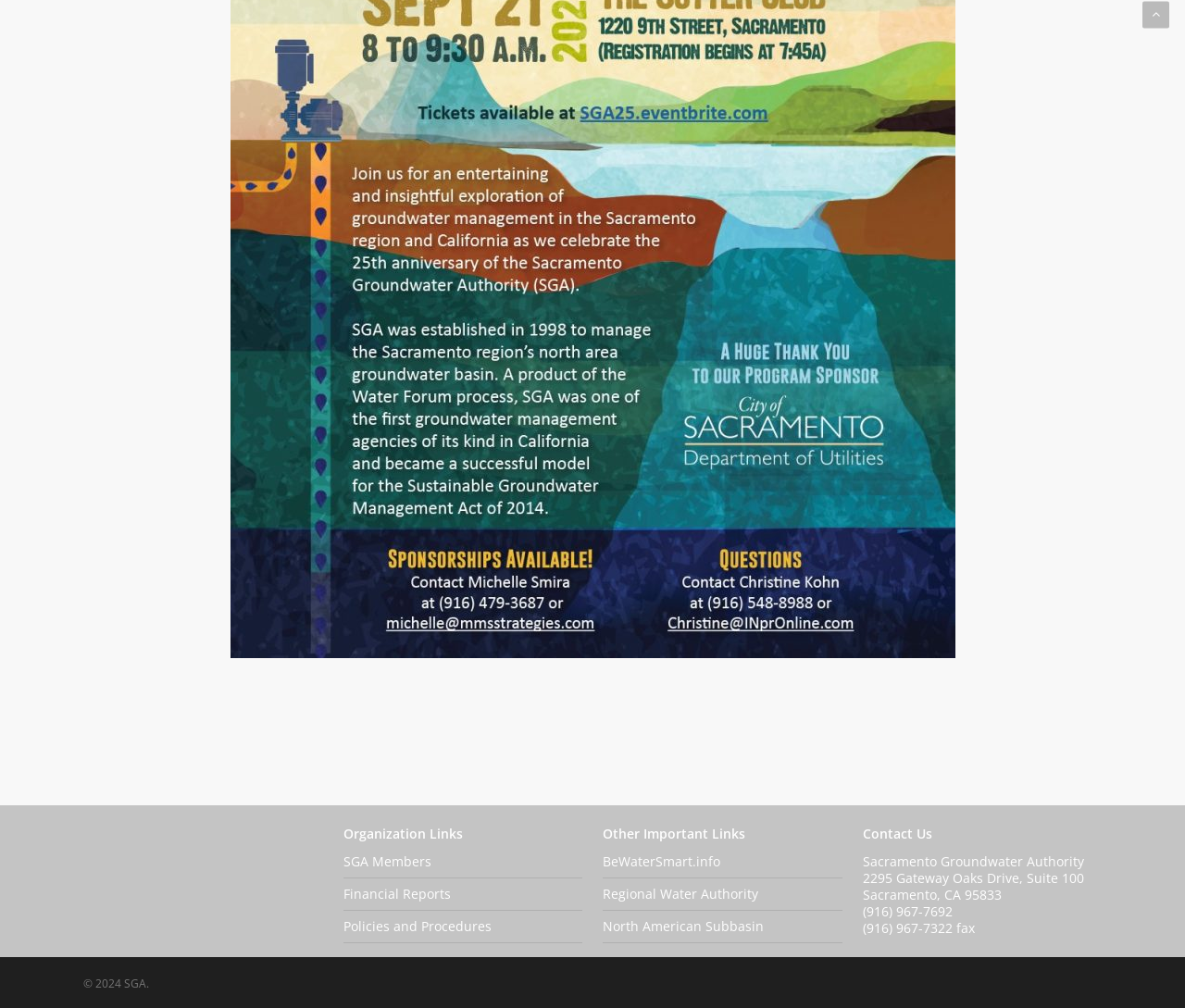Carefully observe the image and respond to the question with a detailed answer:
How many links are under 'Organization Links'?

I counted the number of links under the 'Organization Links' heading, which are 'SGA Members', 'Financial Reports', and 'Policies and Procedures', so there are 3 links.